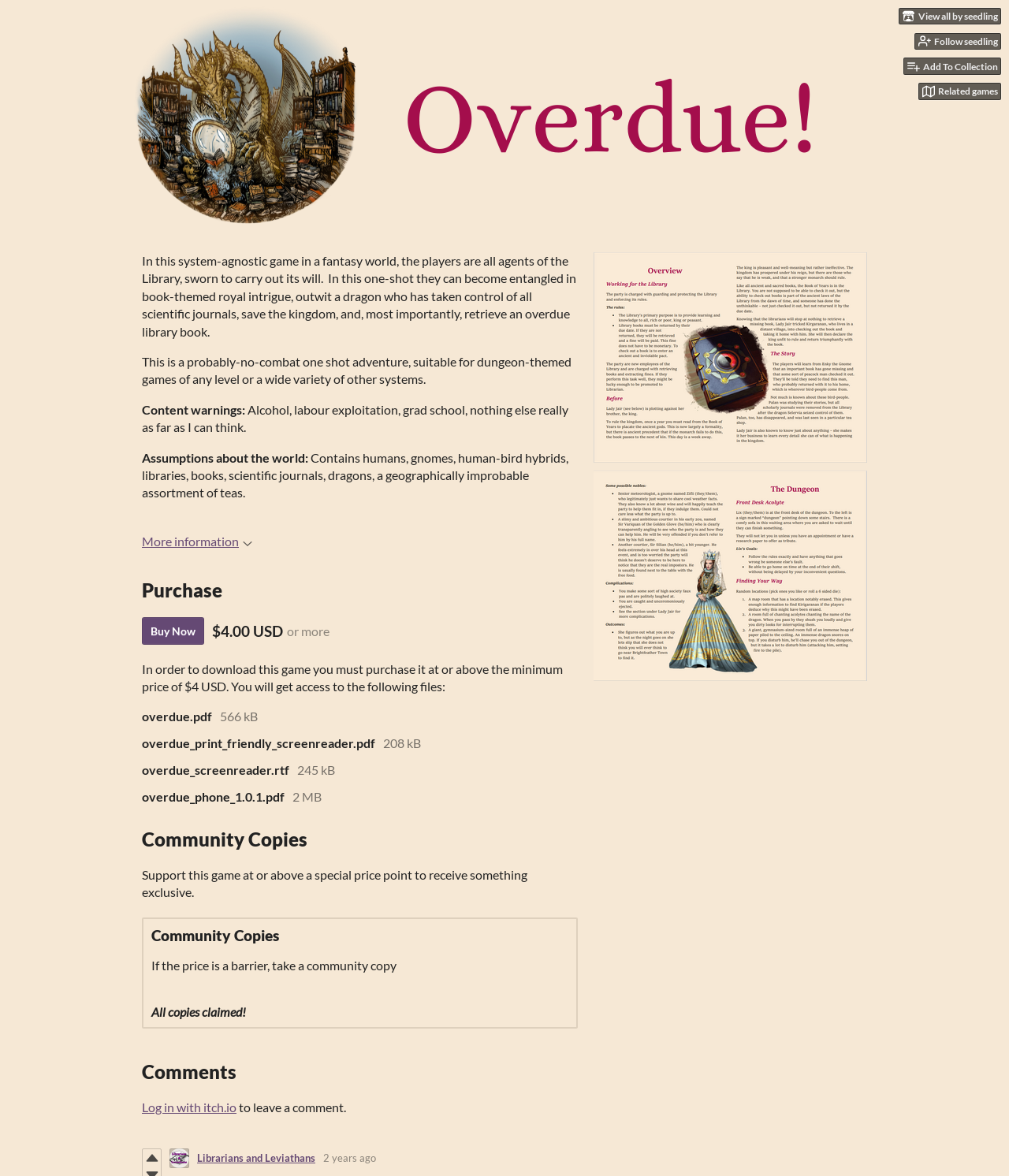Please determine the bounding box coordinates of the element's region to click for the following instruction: "Get more information".

[0.141, 0.454, 0.25, 0.466]